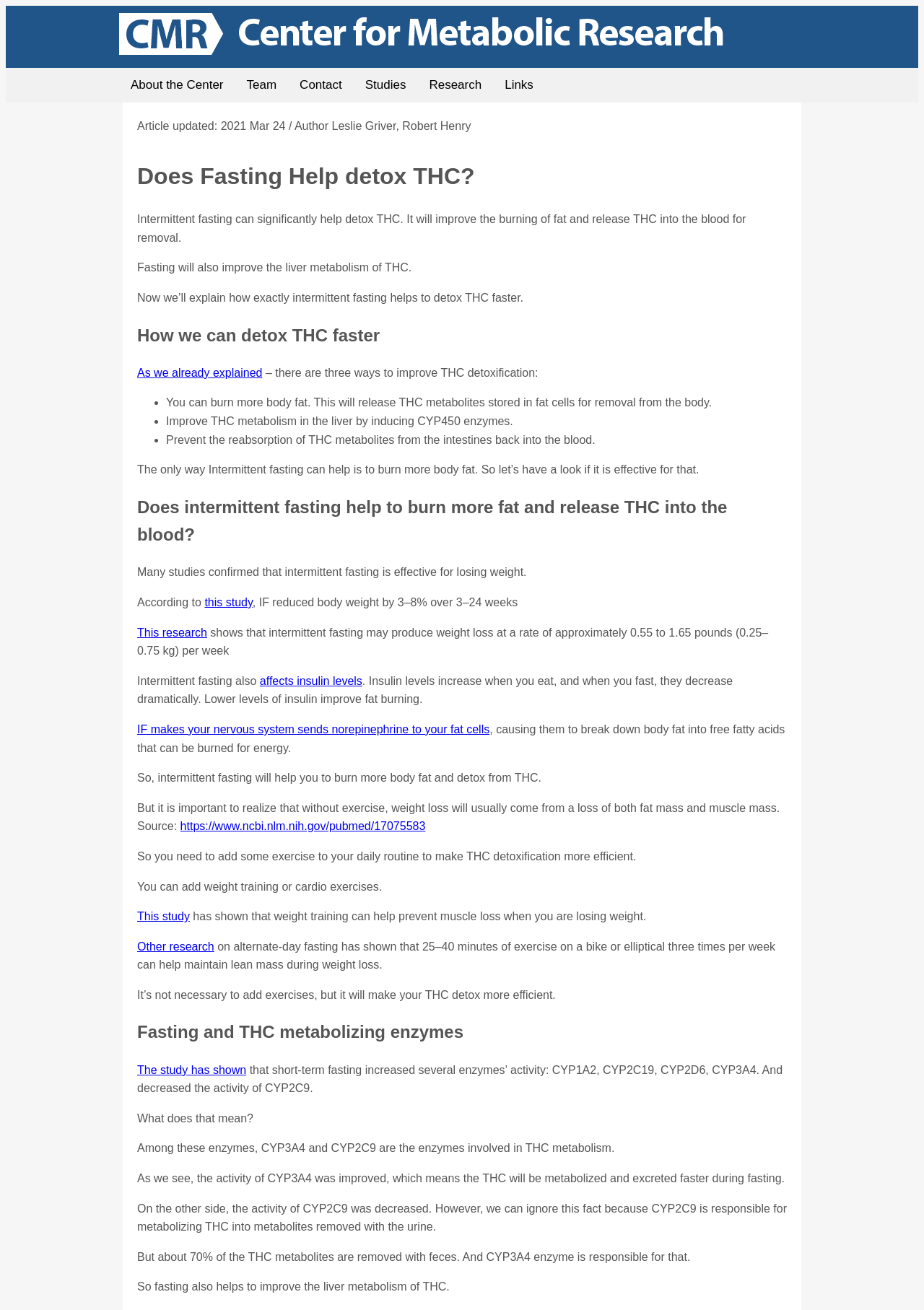Please locate the bounding box coordinates of the element's region that needs to be clicked to follow the instruction: "Click the 'About the Center' button". The bounding box coordinates should be provided as four float numbers between 0 and 1, i.e., [left, top, right, bottom].

[0.129, 0.052, 0.254, 0.078]